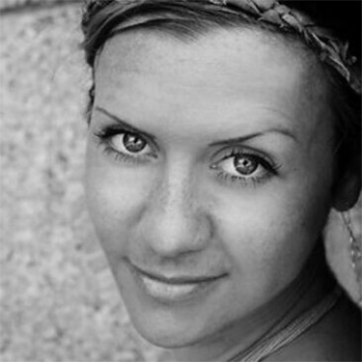Describe the image thoroughly, including all noticeable details.

The image features a close-up portrait of a woman with striking features, captured in black and white. Her expressive eyes gaze directly at the viewer, conveying a sense of warmth and introspection. The soft contours of her face are highlighted, complementing the subtle freckles across her cheeks. She wears her hair adorned with a braided accessory, adding a touch of elegance to her look. The textured background contrasts gently with her smooth skin, enhancing the overall aesthetic of the photograph.